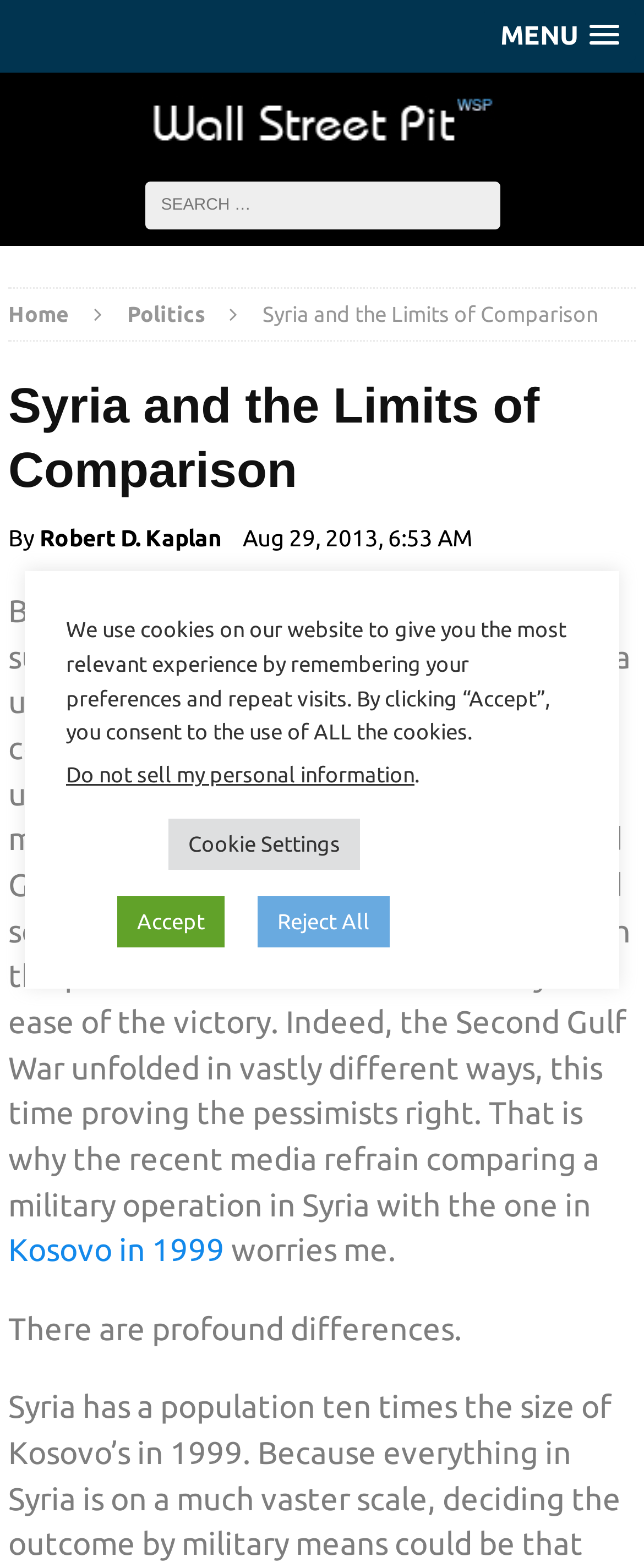Determine the heading of the webpage and extract its text content.

Syria and the Limits of Comparison